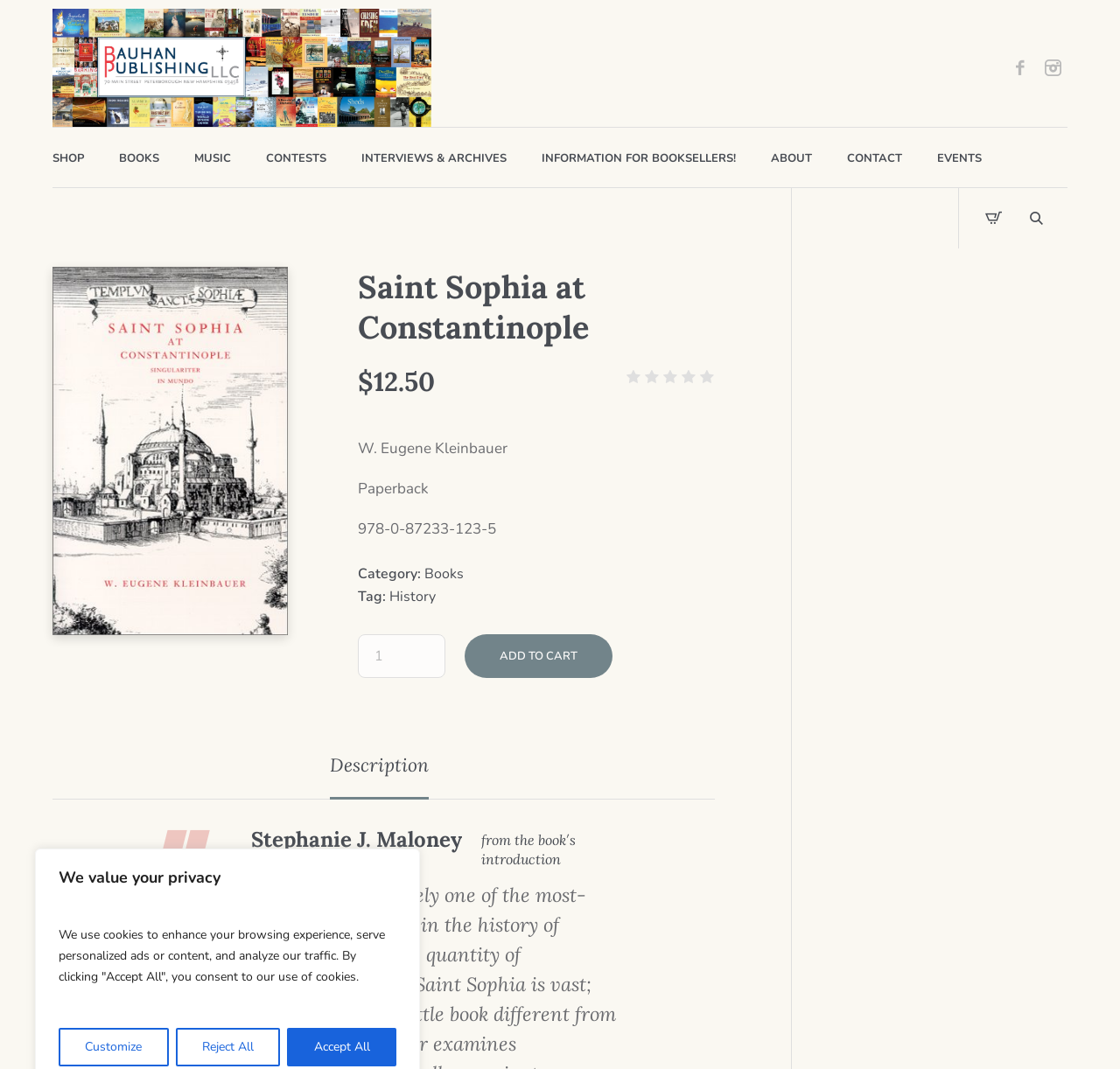Determine the bounding box coordinates of the section I need to click to execute the following instruction: "Add the book to cart". Provide the coordinates as four float numbers between 0 and 1, i.e., [left, top, right, bottom].

[0.415, 0.593, 0.547, 0.634]